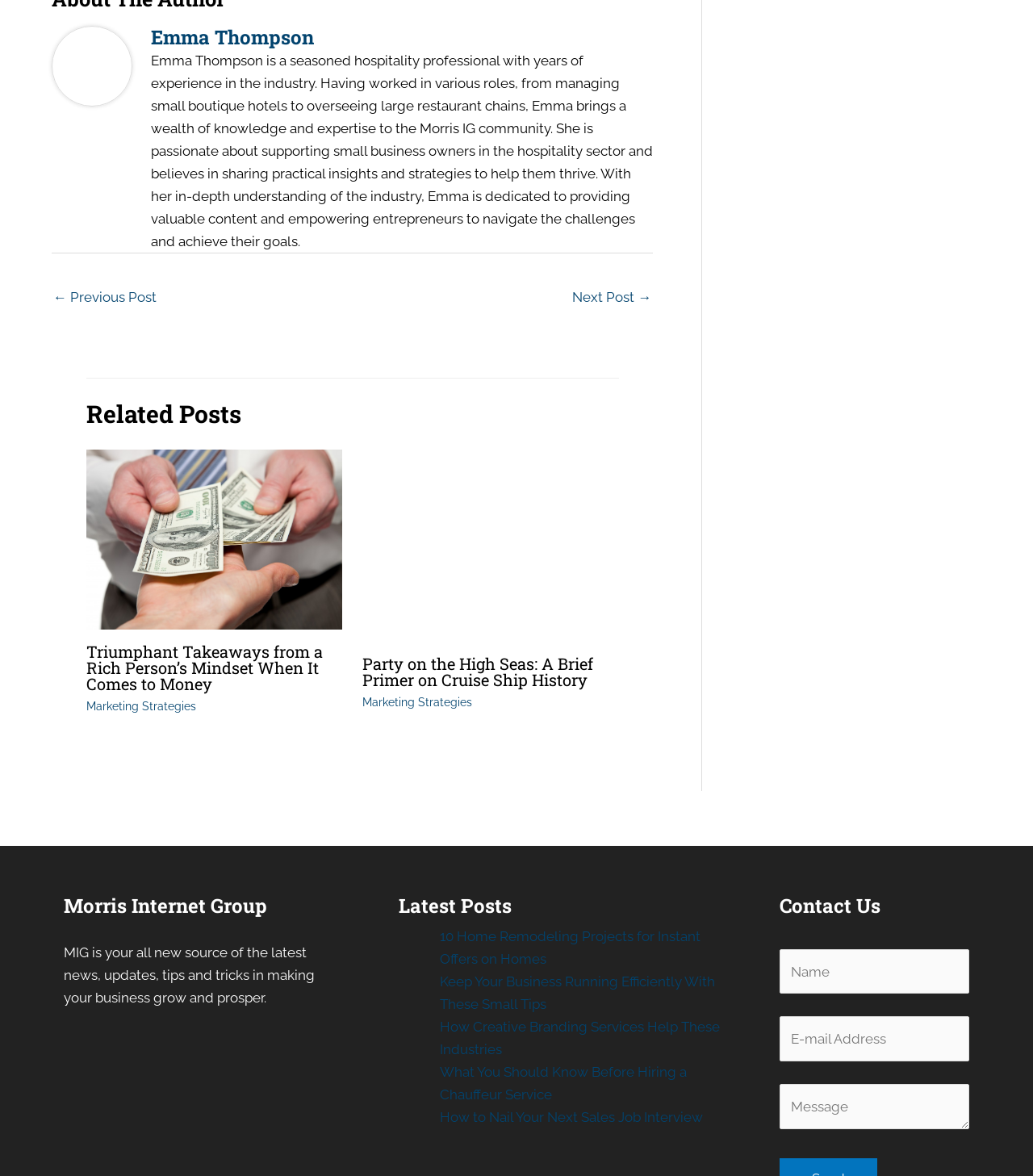Identify the bounding box coordinates of the specific part of the webpage to click to complete this instruction: "Contact us".

[0.755, 0.807, 0.938, 0.845]